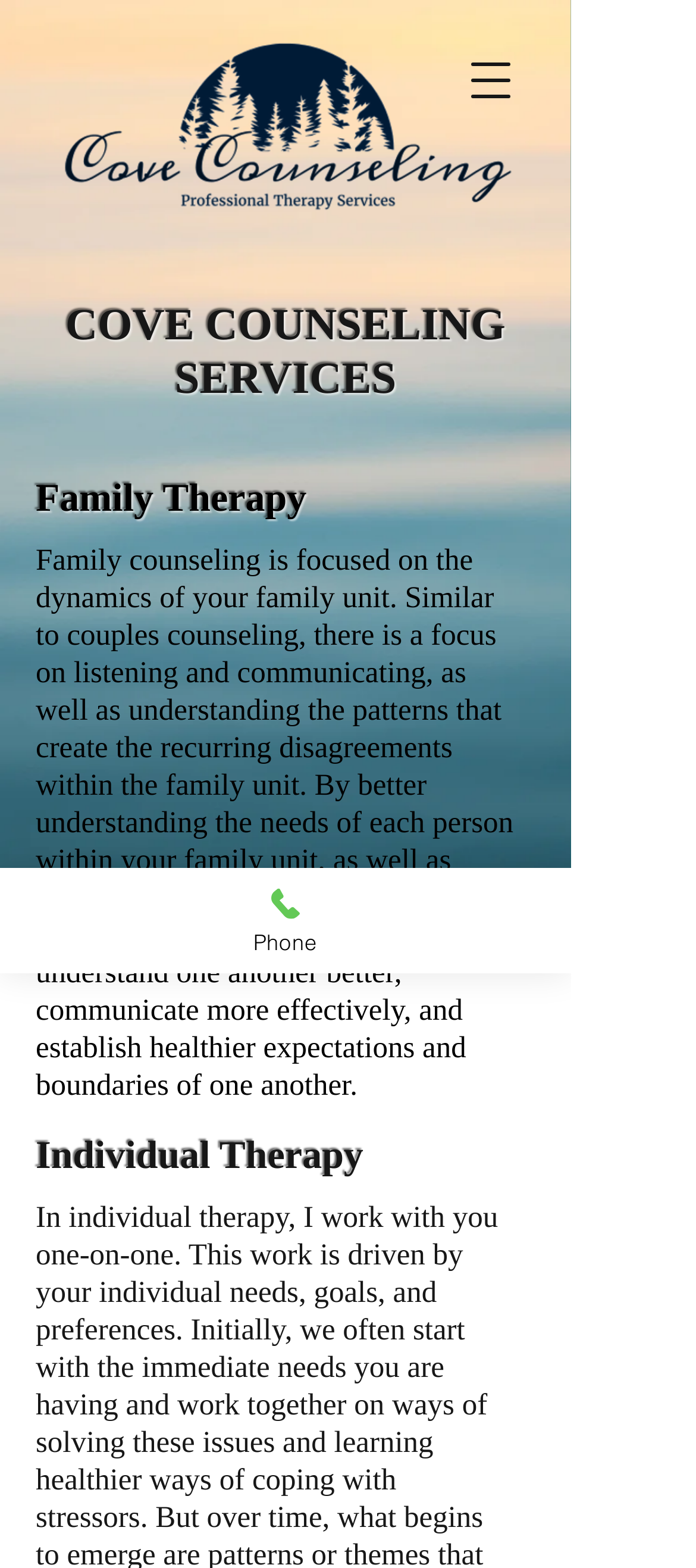Locate the UI element described by aria-label="Open navigation menu" in the provided webpage screenshot. Return the bounding box coordinates in the format (top-left x, top-left y, bottom-right x, bottom-right y), ensuring all values are between 0 and 1.

[0.641, 0.023, 0.769, 0.08]